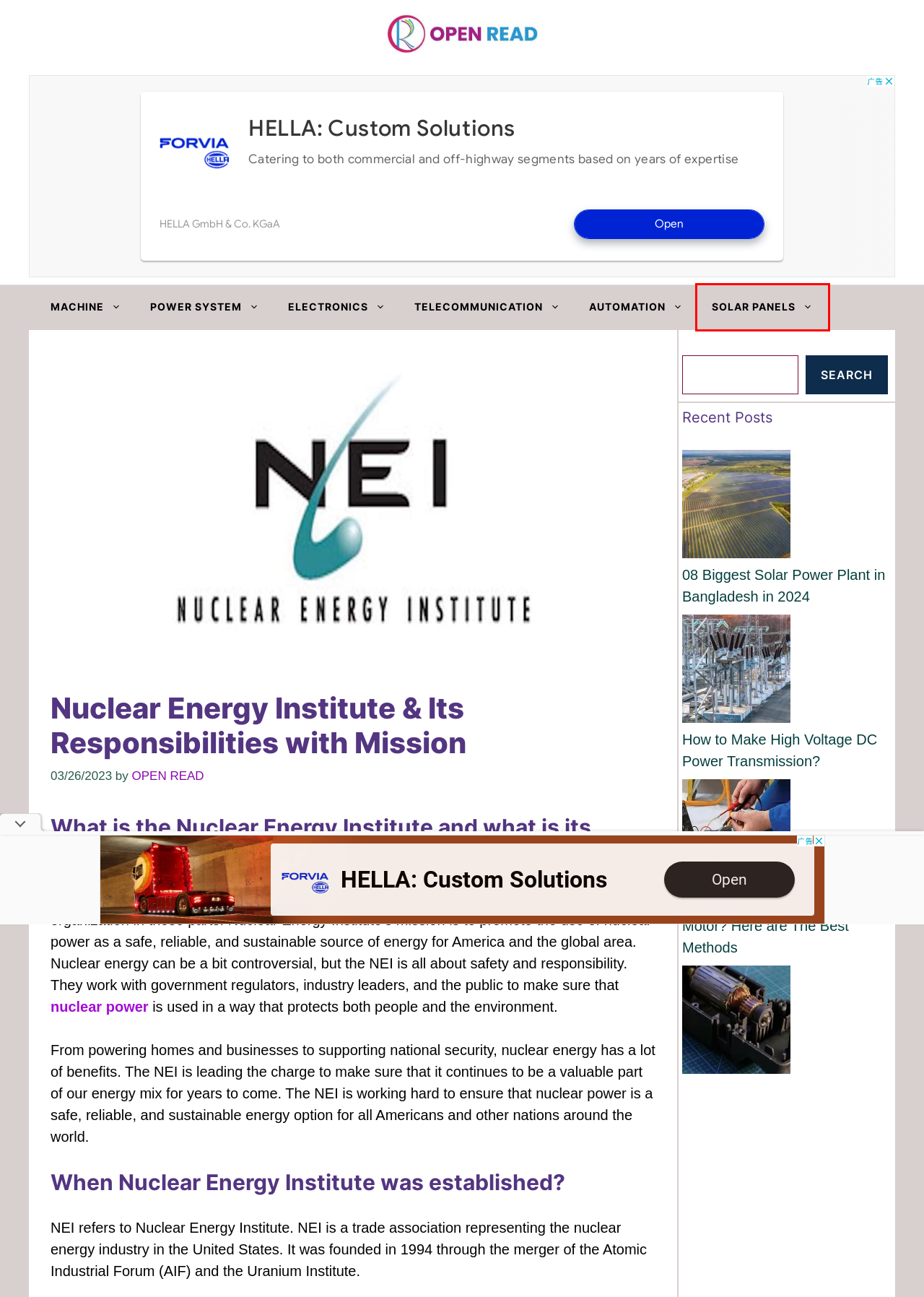You are provided with a screenshot of a webpage where a red rectangle bounding box surrounds an element. Choose the description that best matches the new webpage after clicking the element in the red bounding box. Here are the choices:
A. How Do Photovoltaic Cells Work? | Solar Panels
B. OPEN READ, Author at OPEN READ
C. Delta PLC Software Free Download WPLSoft 2.51 | OPEN READ
D. 08 Biggest Solar Power Plant in Bangladesh in 2024
E. What is Binary Cycle Geothermal Plant? | OPEN READ
F. Basic Circuit Diagram and Operation of an Inverting Op Amp
G. How to Check Windings On a Motor? | Here is The Best Methods
H. Low Voltage Circuit Breaker Selection Guide | OPEN READ

A